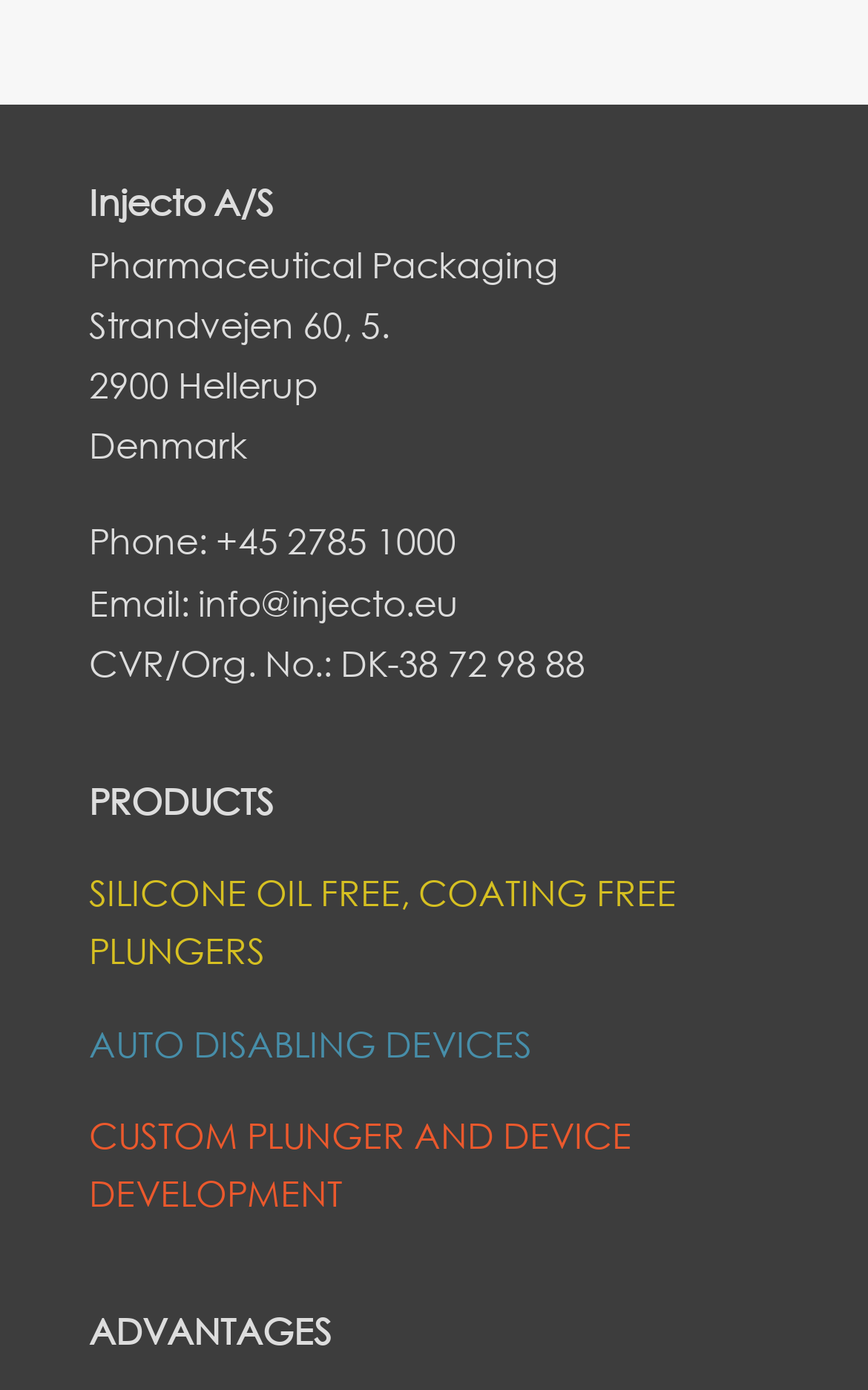Please respond to the question using a single word or phrase:
What is the third product offered by the company?

CUSTOM PLUNGER AND DEVICE DEVELOPMENT